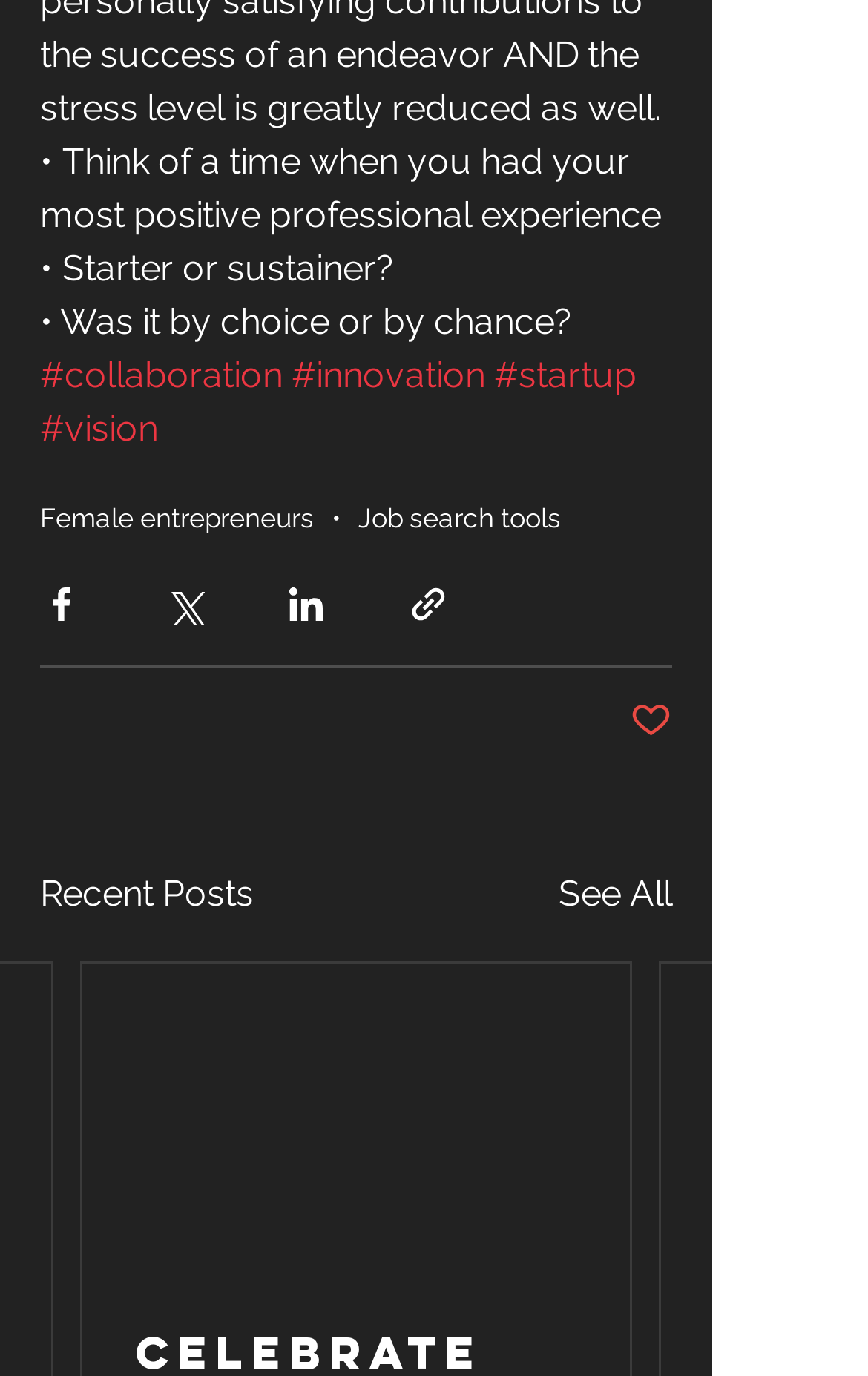How many social media platforms are available for sharing?
Refer to the image and give a detailed answer to the query.

There are four social media platforms available for sharing, which are Facebook, Twitter, LinkedIn, and link, as indicated by the buttons 'Share via Facebook', 'Share via Twitter', 'Share via LinkedIn', and 'Share via link'.